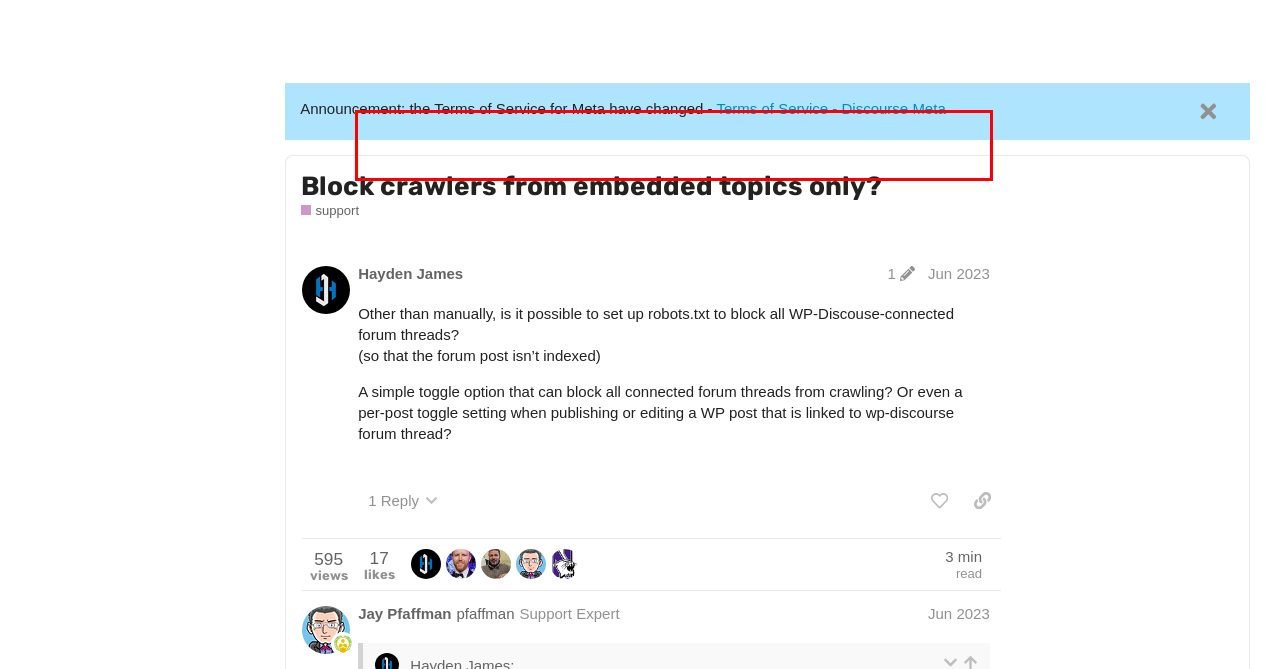Observe the screenshot of the webpage that includes a red rectangle bounding box. Conduct OCR on the content inside this red bounding box and generate the text.

@haydenjames The one final thing I’d note is that there seems to have been an issue with the canonical url of embedded topics recently. Something to keep in mind if you just noticed this issue recently.